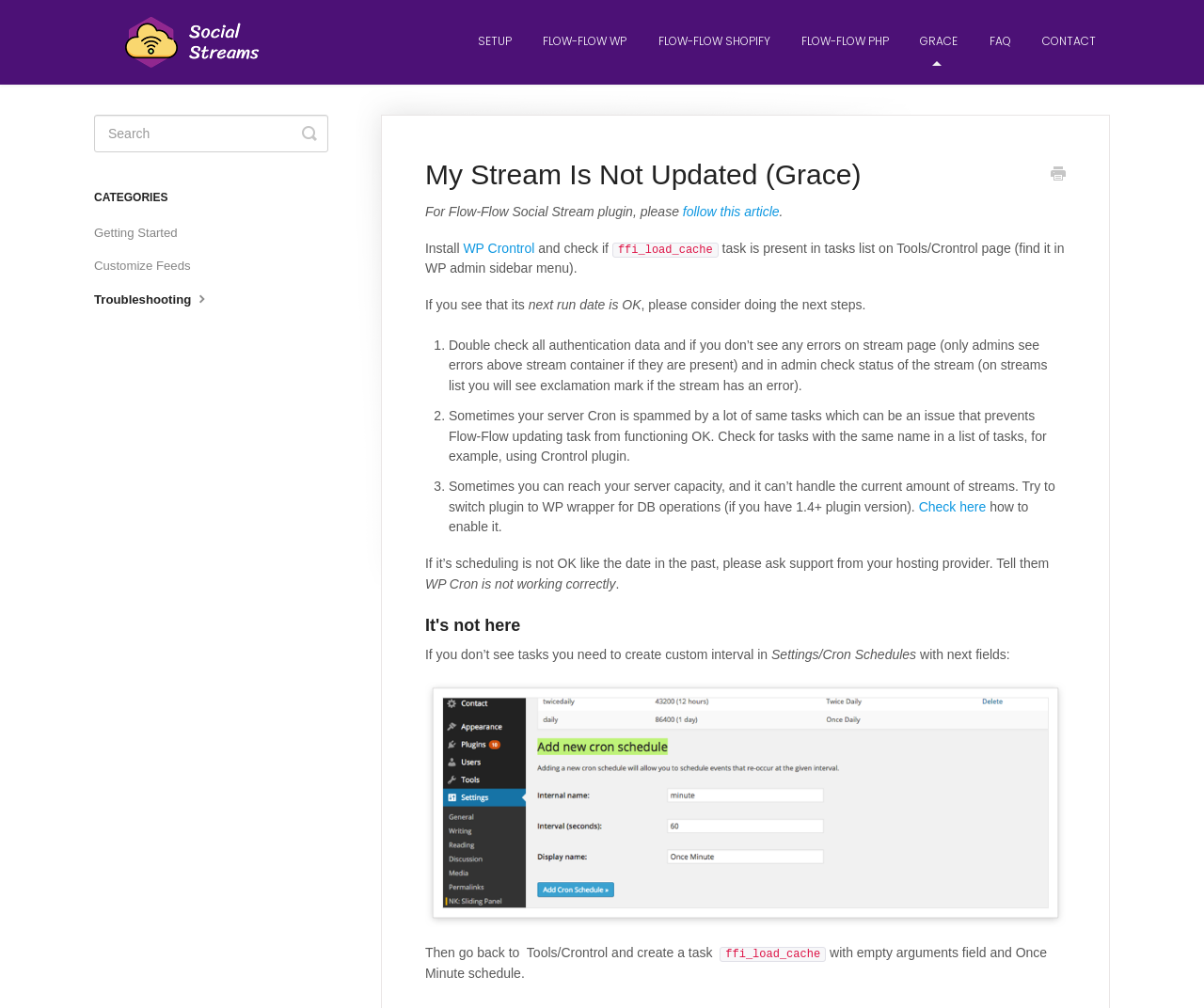Could you identify the text that serves as the heading for this webpage?

My Stream Is Not Updated (Grace)